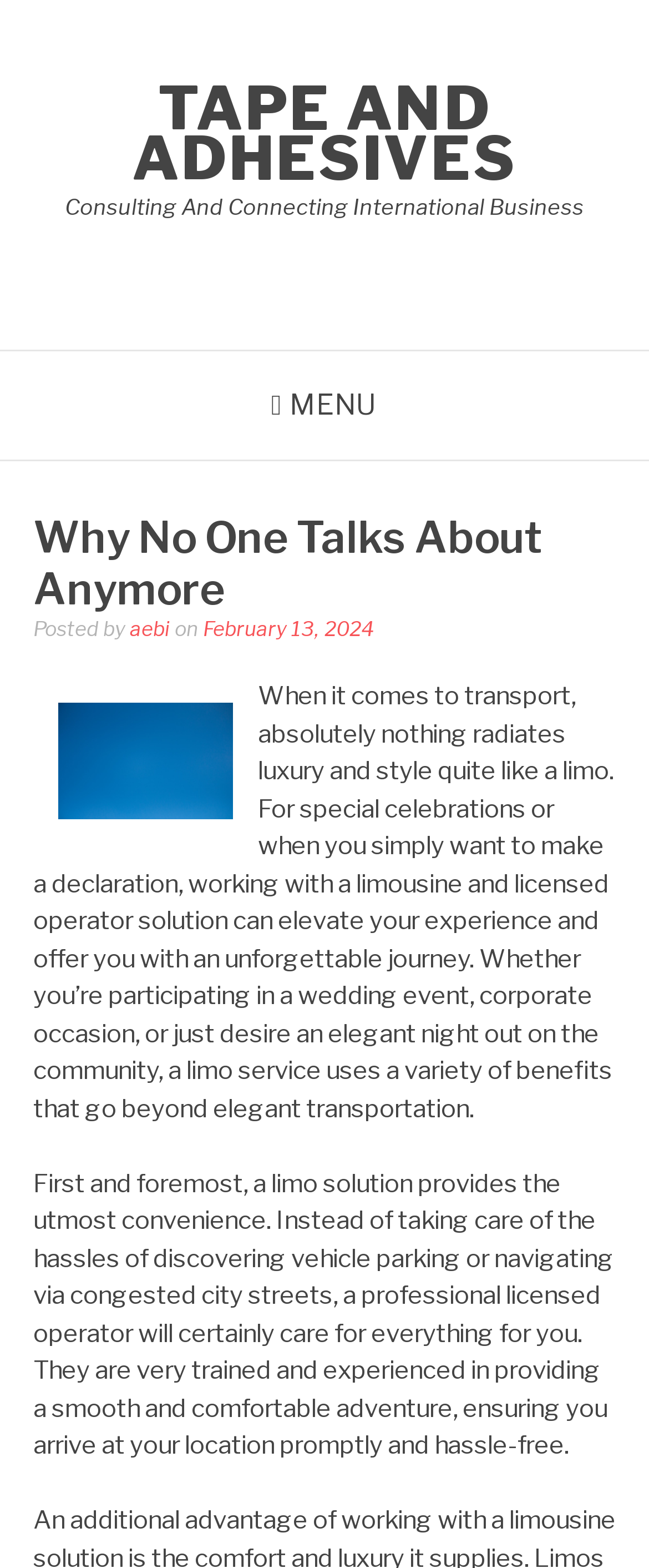From the details in the image, provide a thorough response to the question: What is the date of the article?

The date of the article is explicitly mentioned as February 13, 2024, which is linked to a time element, indicating that it's a timestamp.